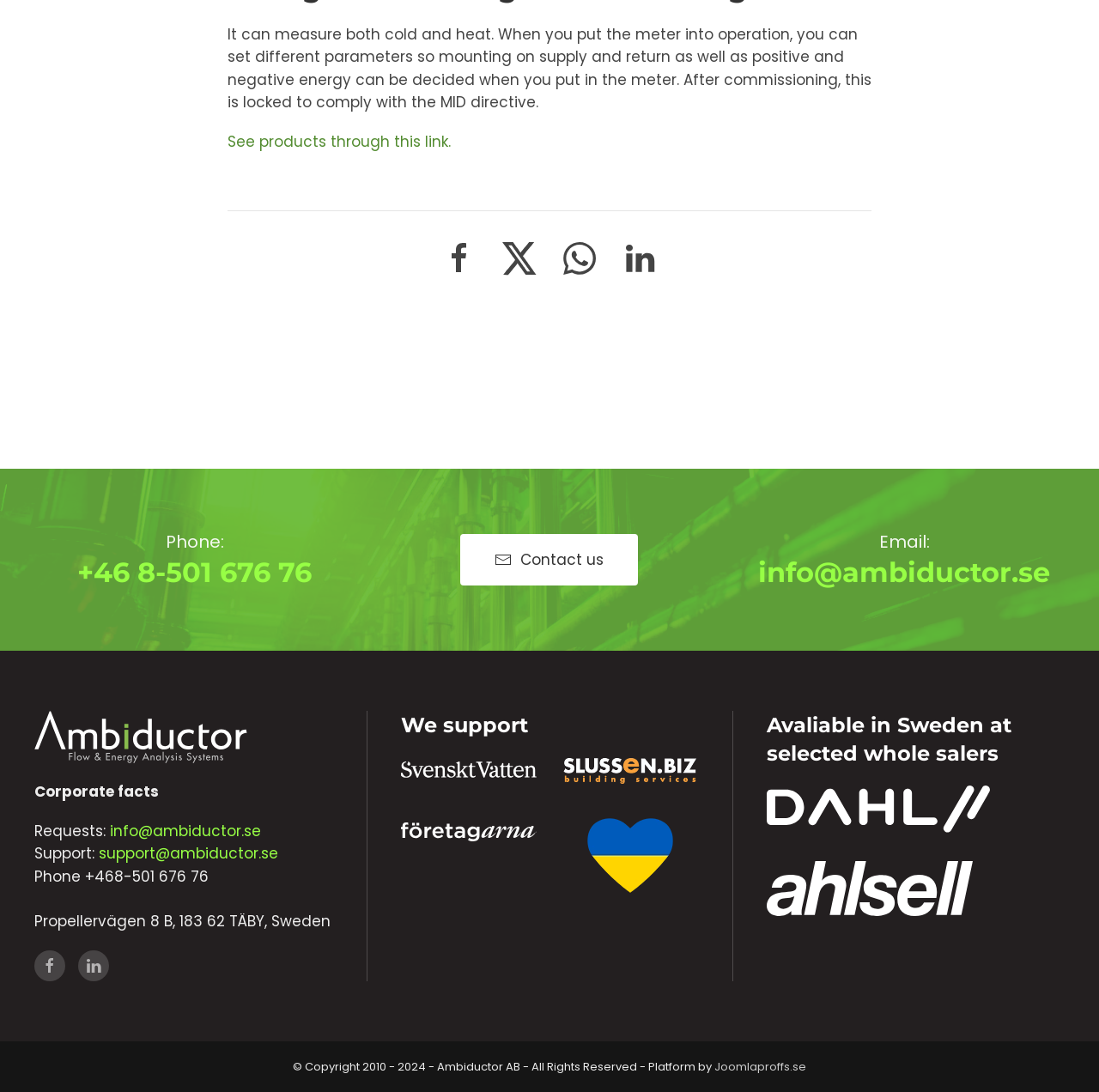Find and indicate the bounding box coordinates of the region you should select to follow the given instruction: "Click the link to see products".

[0.207, 0.121, 0.41, 0.139]